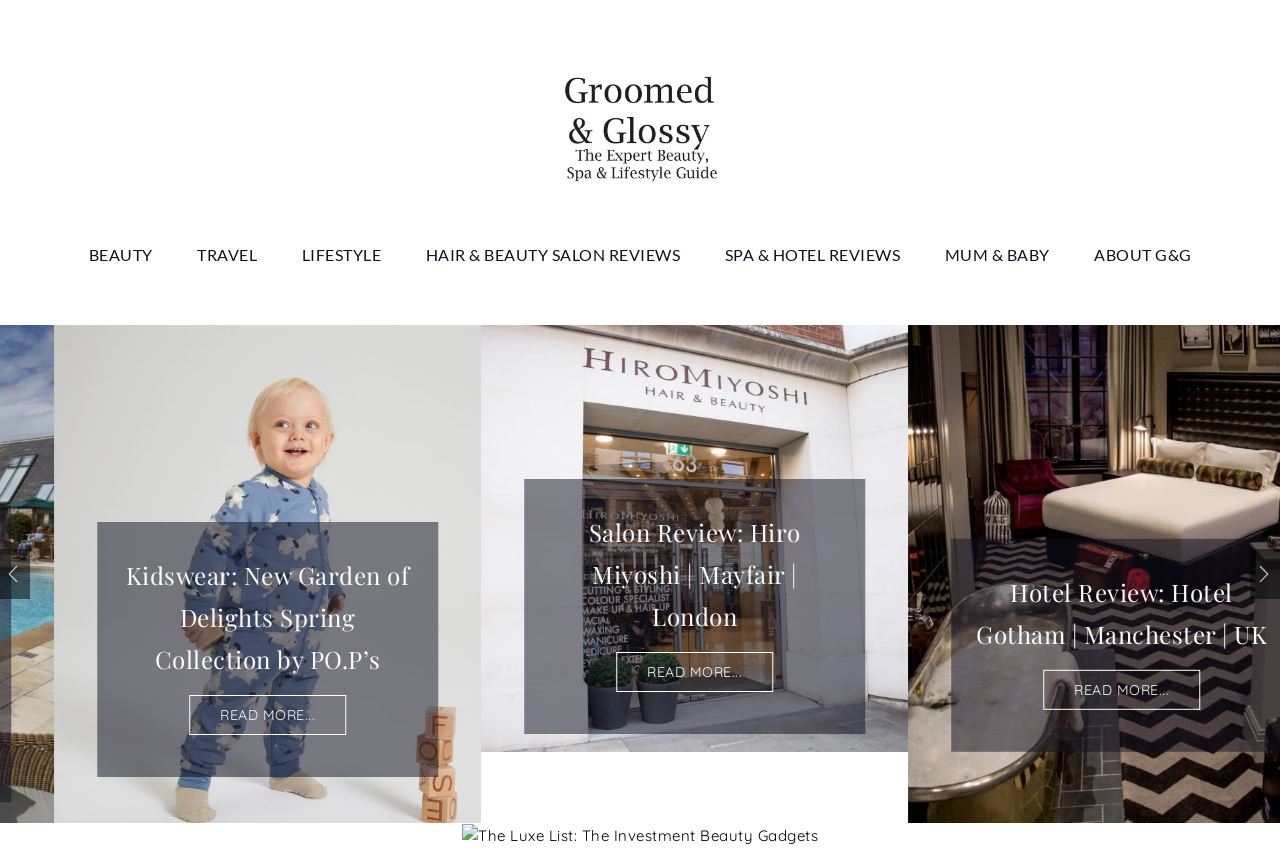What is the category of the article 'Kidswear: New Garden of Delights Spring Collection by PO.P’s'?
Refer to the image and provide a one-word or short phrase answer.

Kidswear